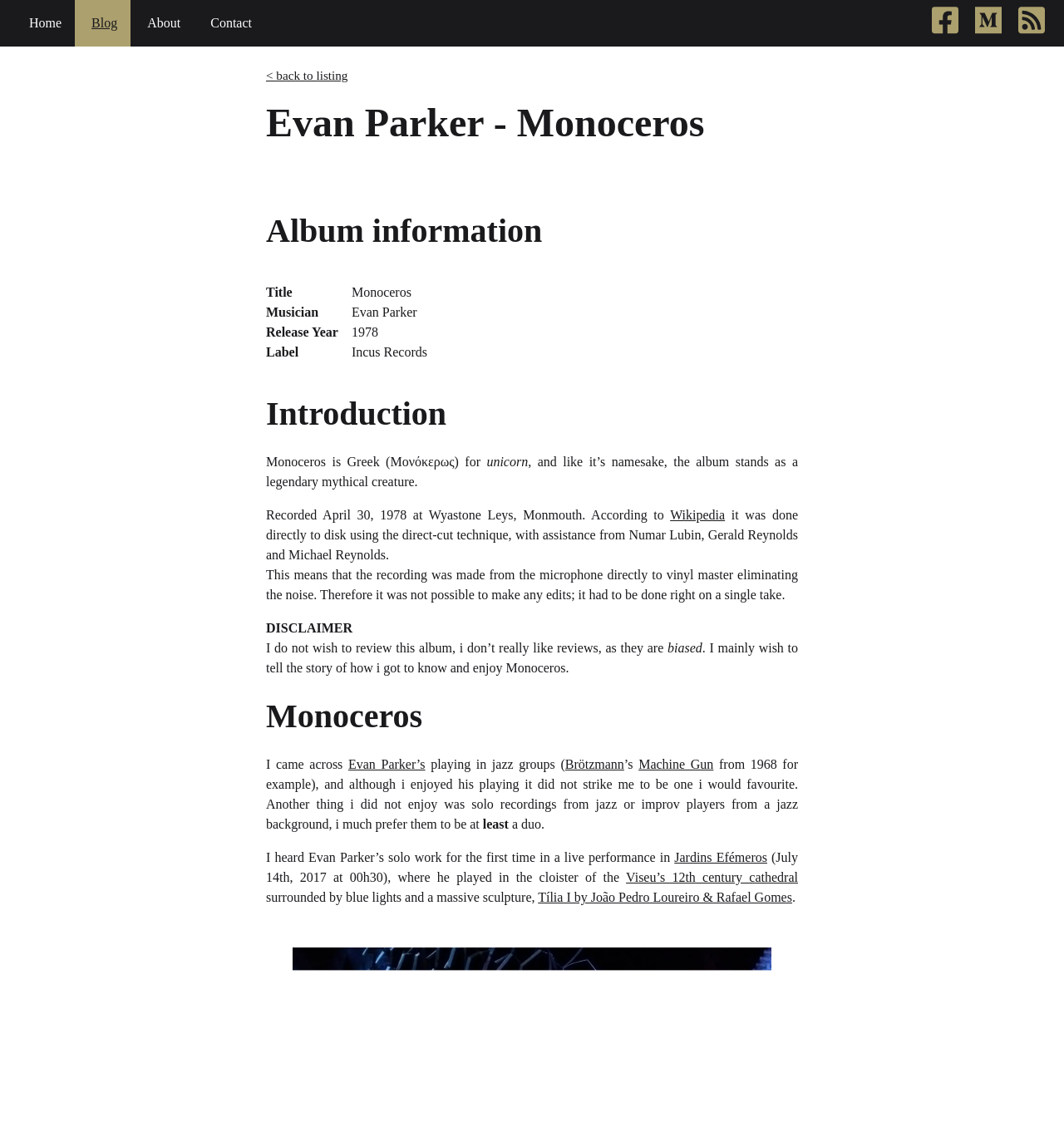Please provide the bounding box coordinates for the element that needs to be clicked to perform the instruction: "Click the 'Wikipedia' link". The coordinates must consist of four float numbers between 0 and 1, formatted as [left, top, right, bottom].

[0.63, 0.451, 0.681, 0.463]